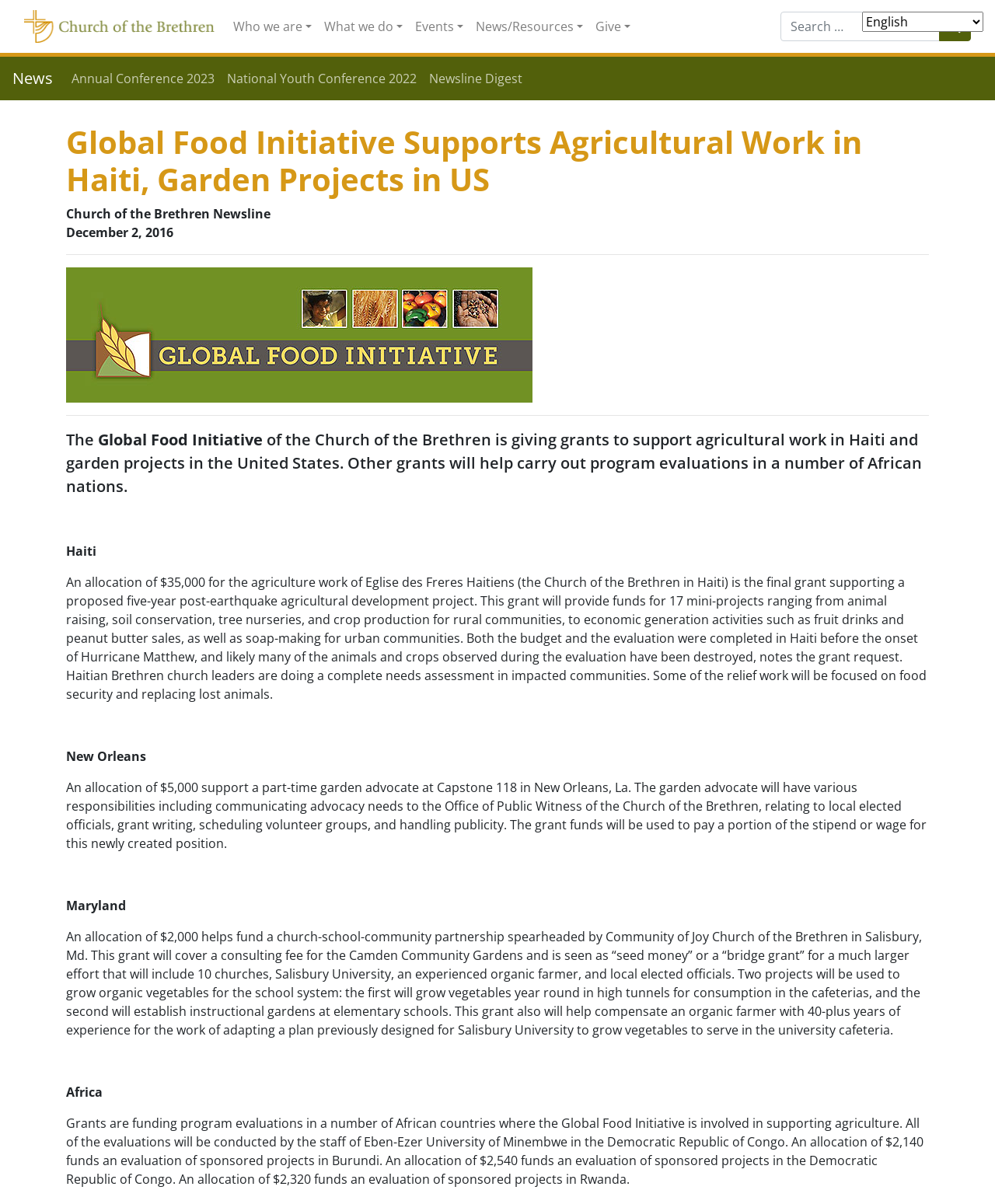Could you find the bounding box coordinates of the clickable area to complete this instruction: "Go to Who we are page"?

[0.228, 0.009, 0.319, 0.035]